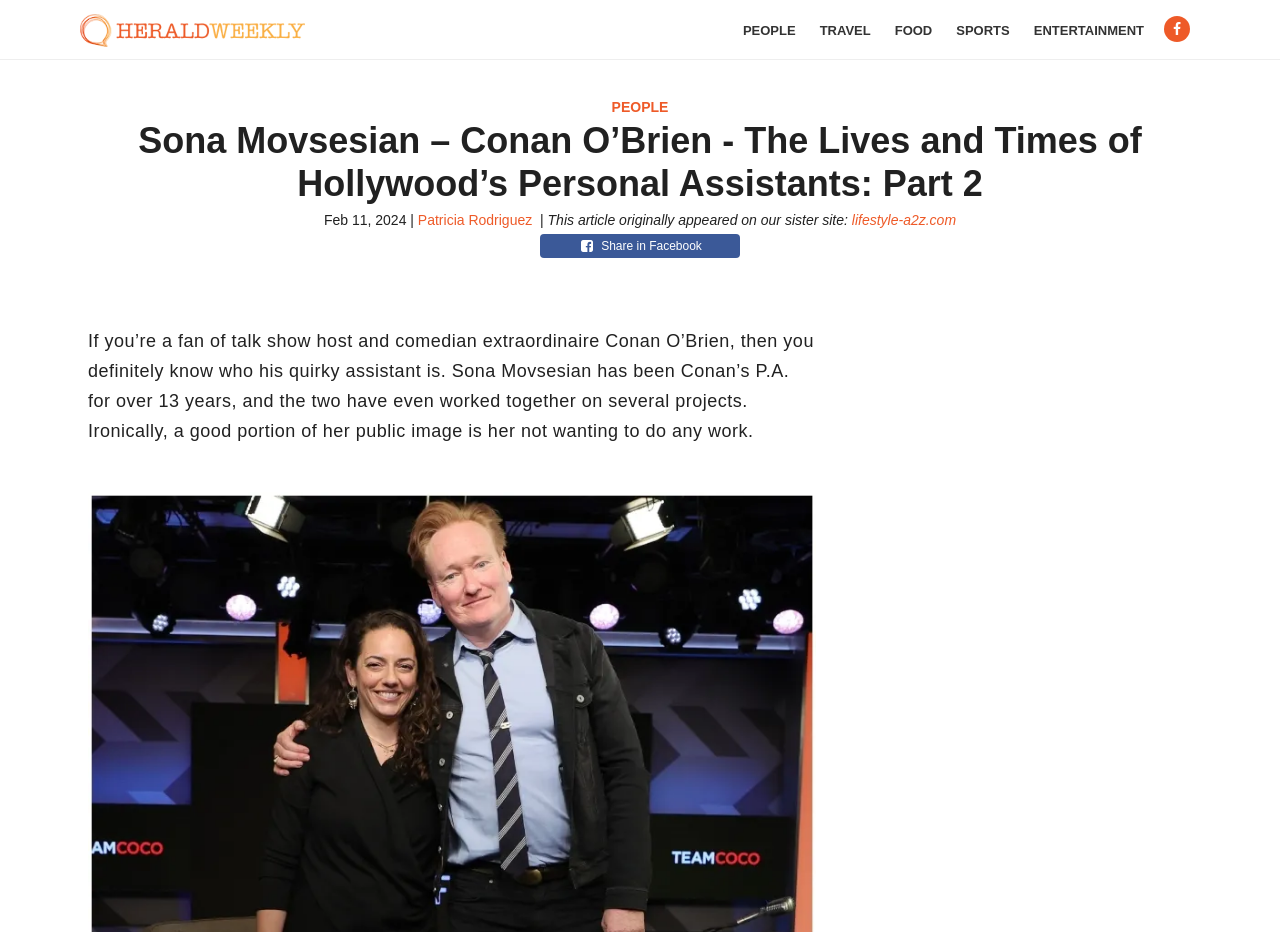Determine the coordinates of the bounding box that should be clicked to complete the instruction: "Click on the 'PEOPLE' link". The coordinates should be represented by four float numbers between 0 and 1: [left, top, right, bottom].

[0.58, 0.002, 0.622, 0.063]